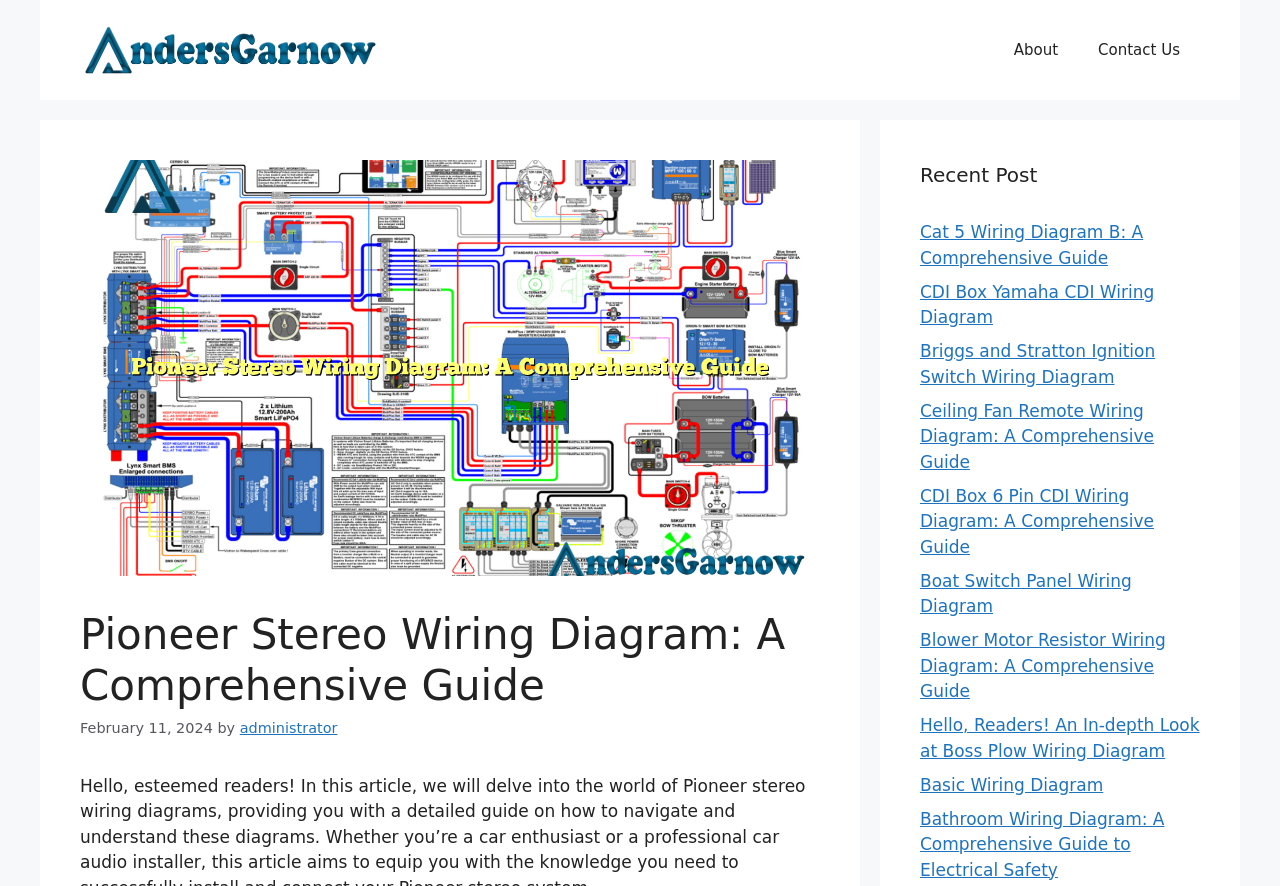Please determine the bounding box coordinates of the element's region to click for the following instruction: "read the article about Cat 5 Wiring Diagram B".

[0.719, 0.251, 0.893, 0.302]